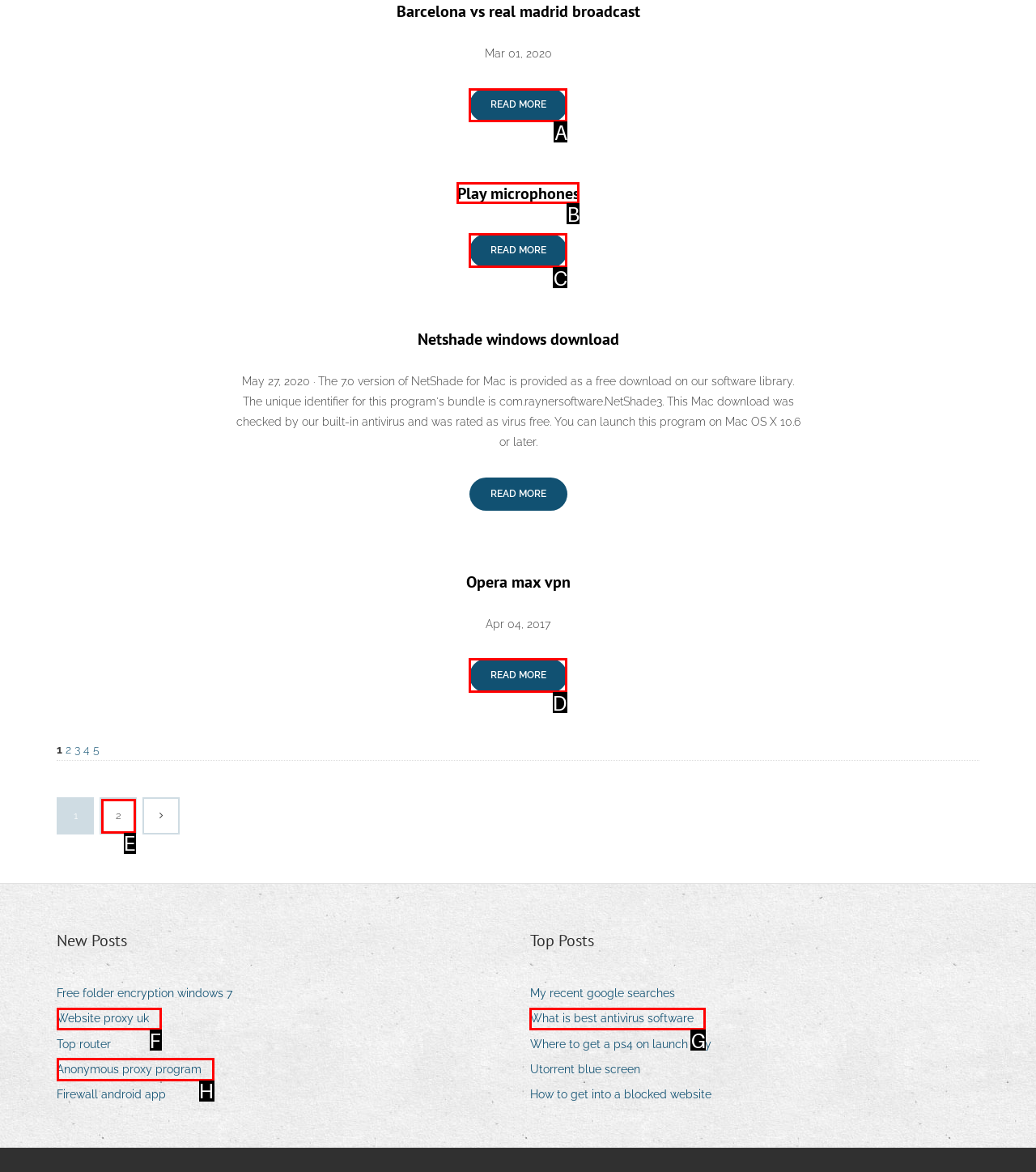Determine which HTML element to click on in order to complete the action: Learn more about 'Opera max vpn'.
Reply with the letter of the selected option.

D